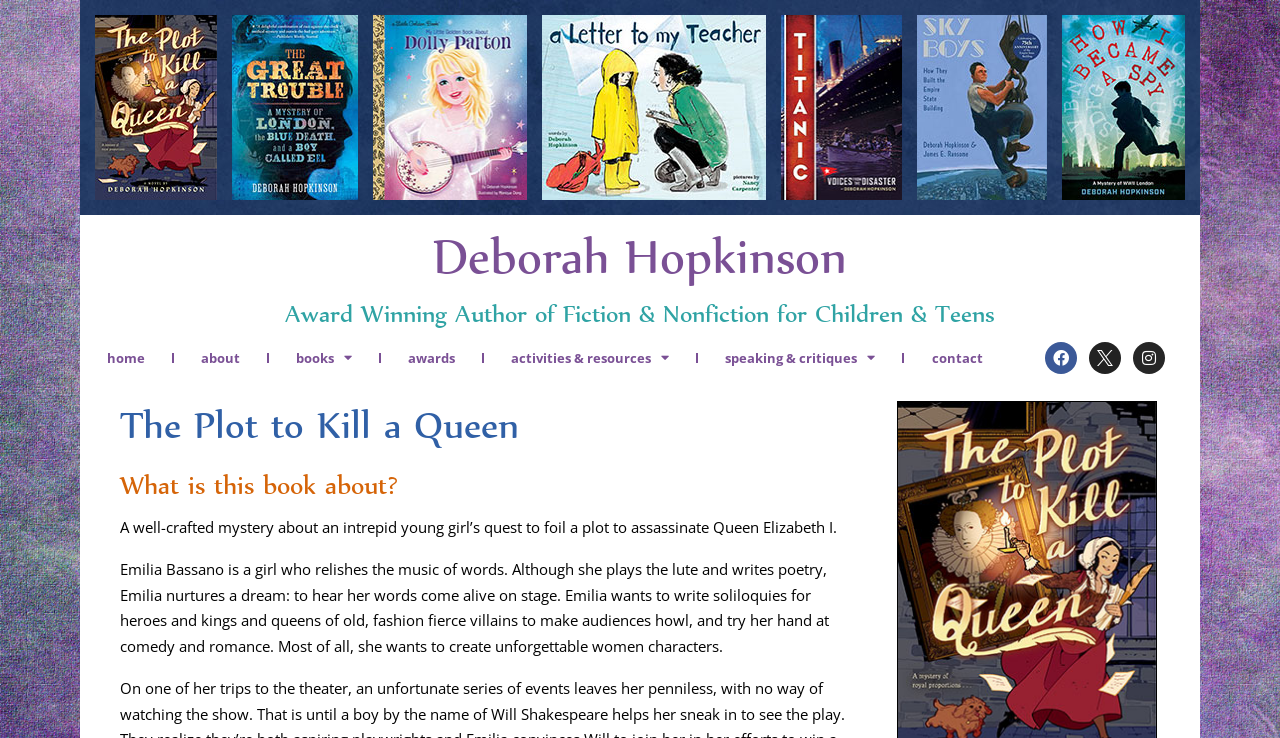Identify the bounding box for the UI element specified in this description: "alt="Sky Boys"". The coordinates must be four float numbers between 0 and 1, formatted as [left, top, right, bottom].

[0.717, 0.02, 0.818, 0.27]